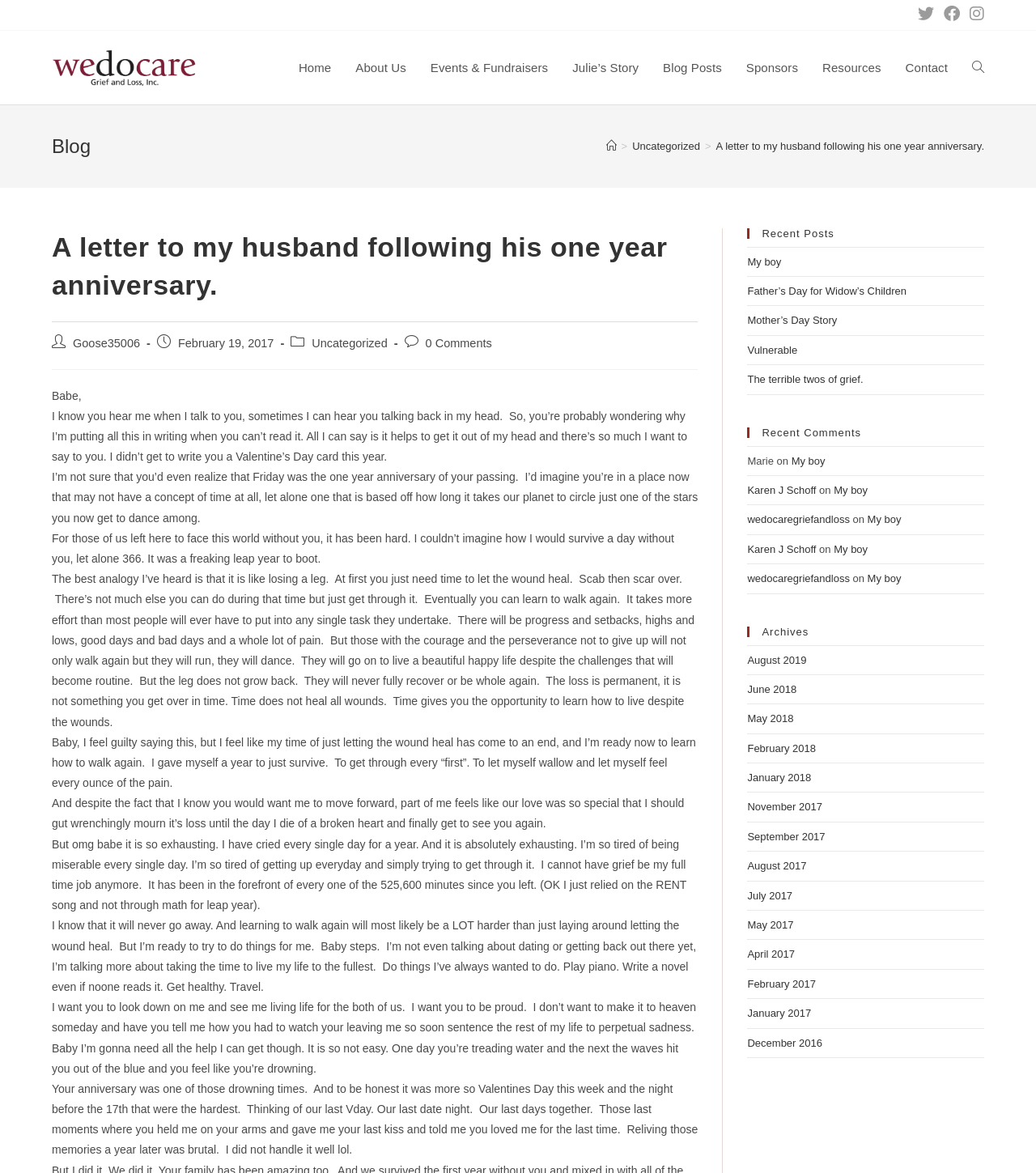Determine the bounding box coordinates of the region to click in order to accomplish the following instruction: "Read the blog post 'A letter to my husband following his one year anniversary.'". Provide the coordinates as four float numbers between 0 and 1, specifically [left, top, right, bottom].

[0.05, 0.194, 0.674, 0.275]